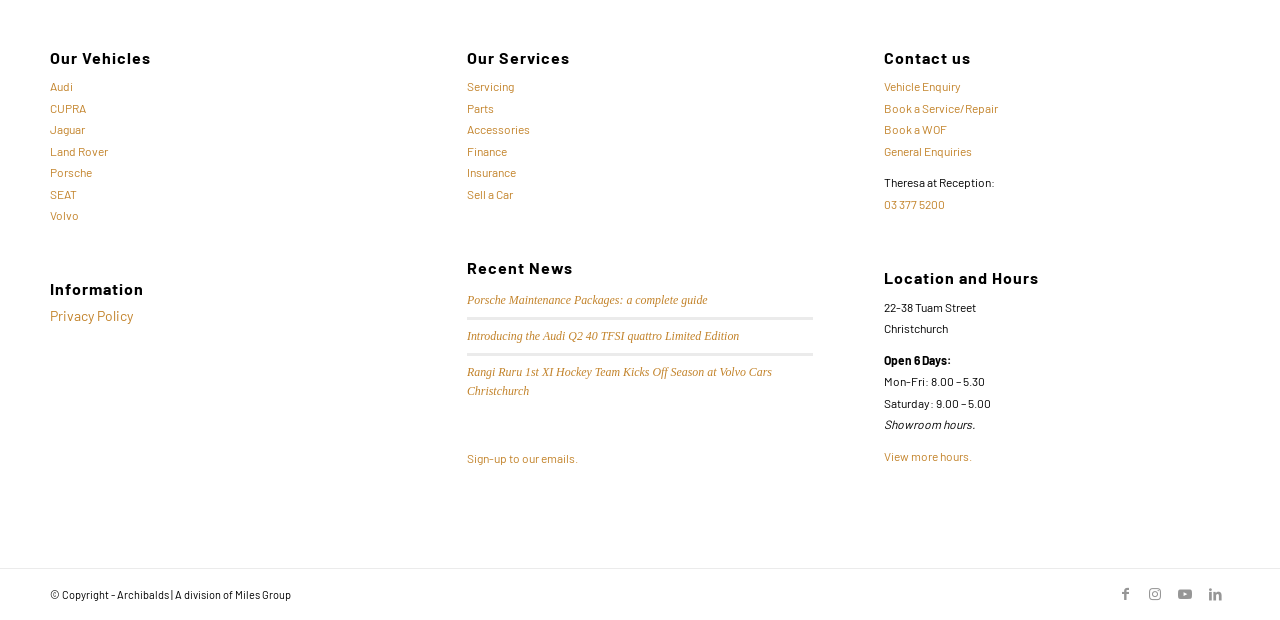Please locate the clickable area by providing the bounding box coordinates to follow this instruction: "View more hours".

[0.691, 0.724, 0.759, 0.746]